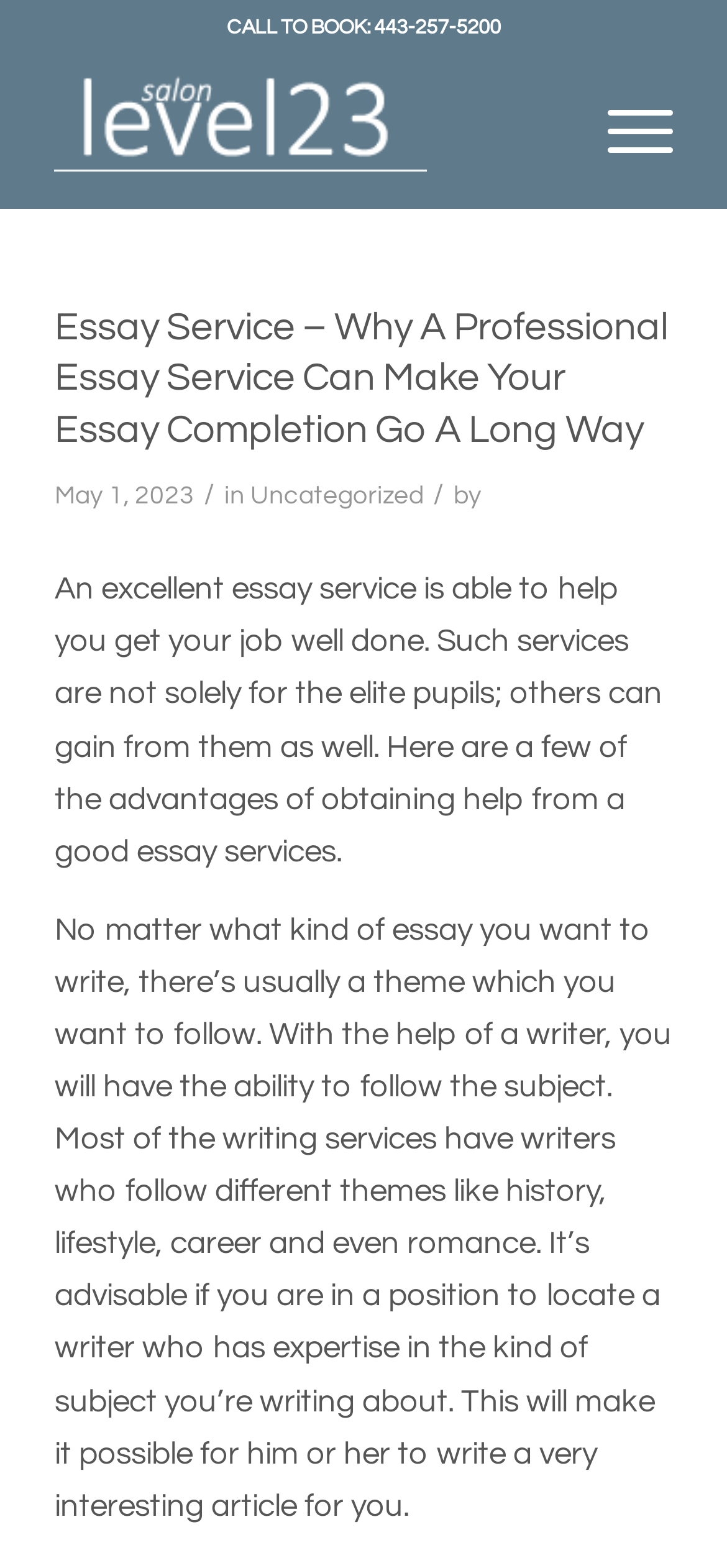Identify the webpage's primary heading and generate its text.

Essay Service – Why A Professional Essay Service Can Make Your Essay Completion Go A Long Way